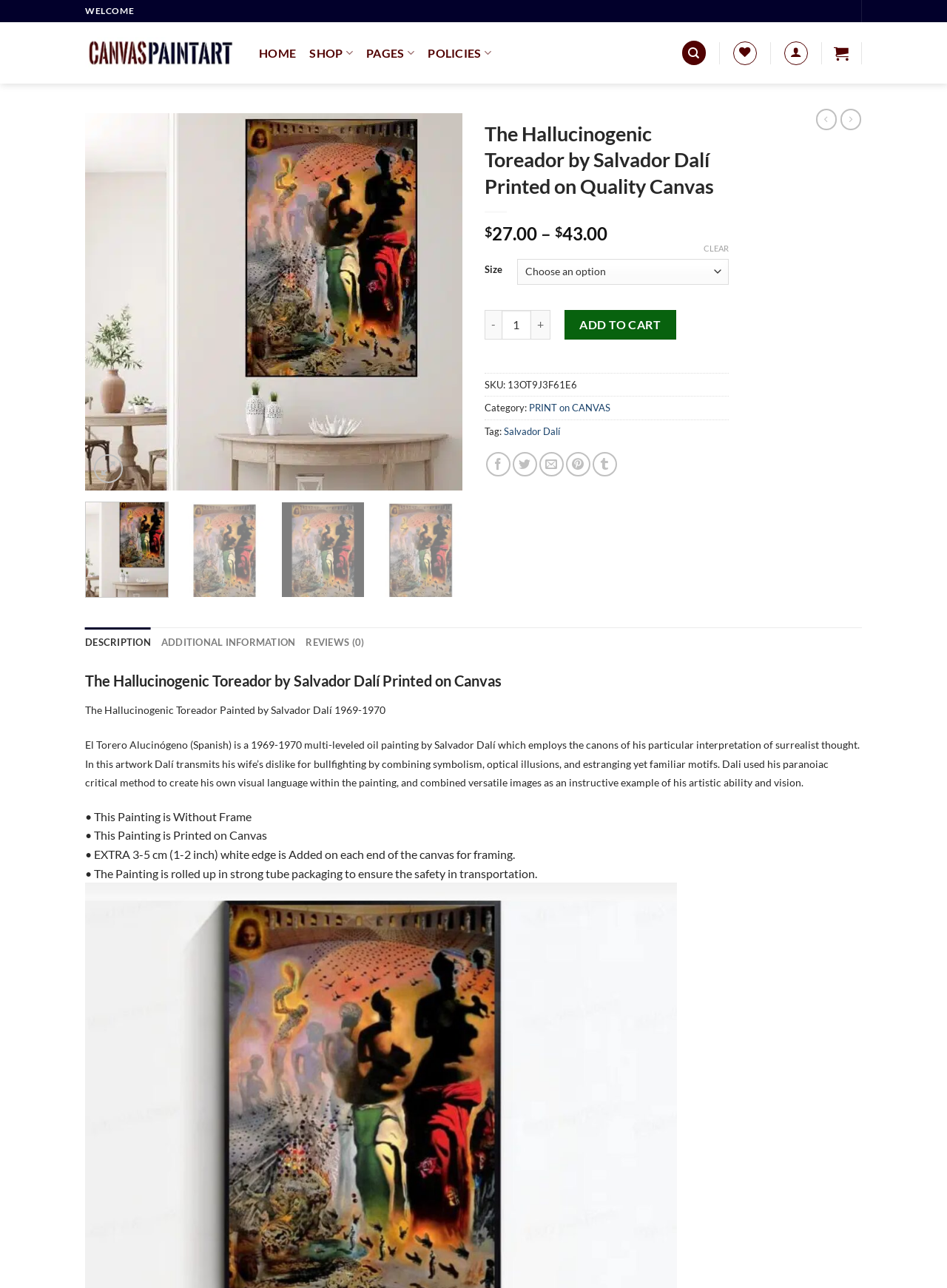From the given element description: "Add to cart", find the bounding box for the UI element. Provide the coordinates as four float numbers between 0 and 1, in the order [left, top, right, bottom].

[0.596, 0.241, 0.714, 0.264]